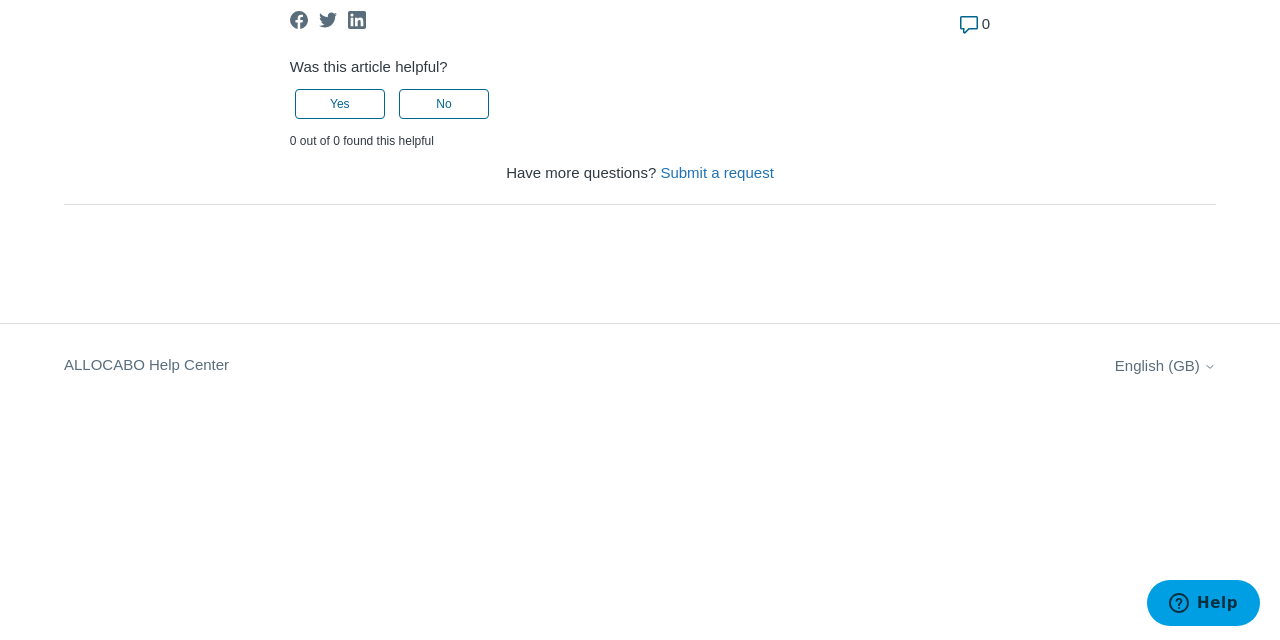Based on the description "English (GB)", find the bounding box of the specified UI element.

[0.871, 0.558, 0.95, 0.585]